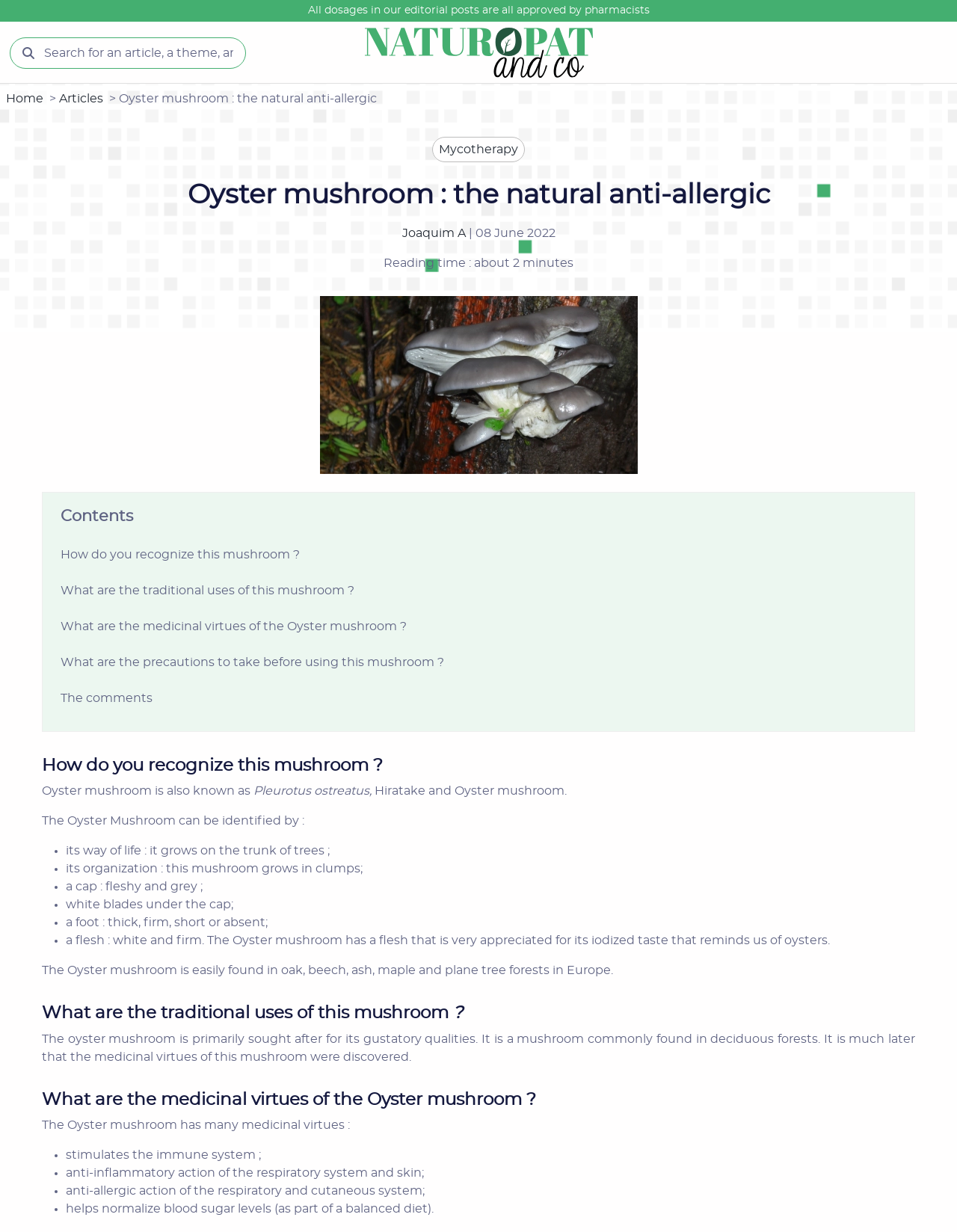What is one of the medicinal virtues of the Oyster mushroom?
Based on the visual information, provide a detailed and comprehensive answer.

The article lists several medicinal virtues of the Oyster mushroom, and one of them is mentioned as 'stimulates the immune system'.